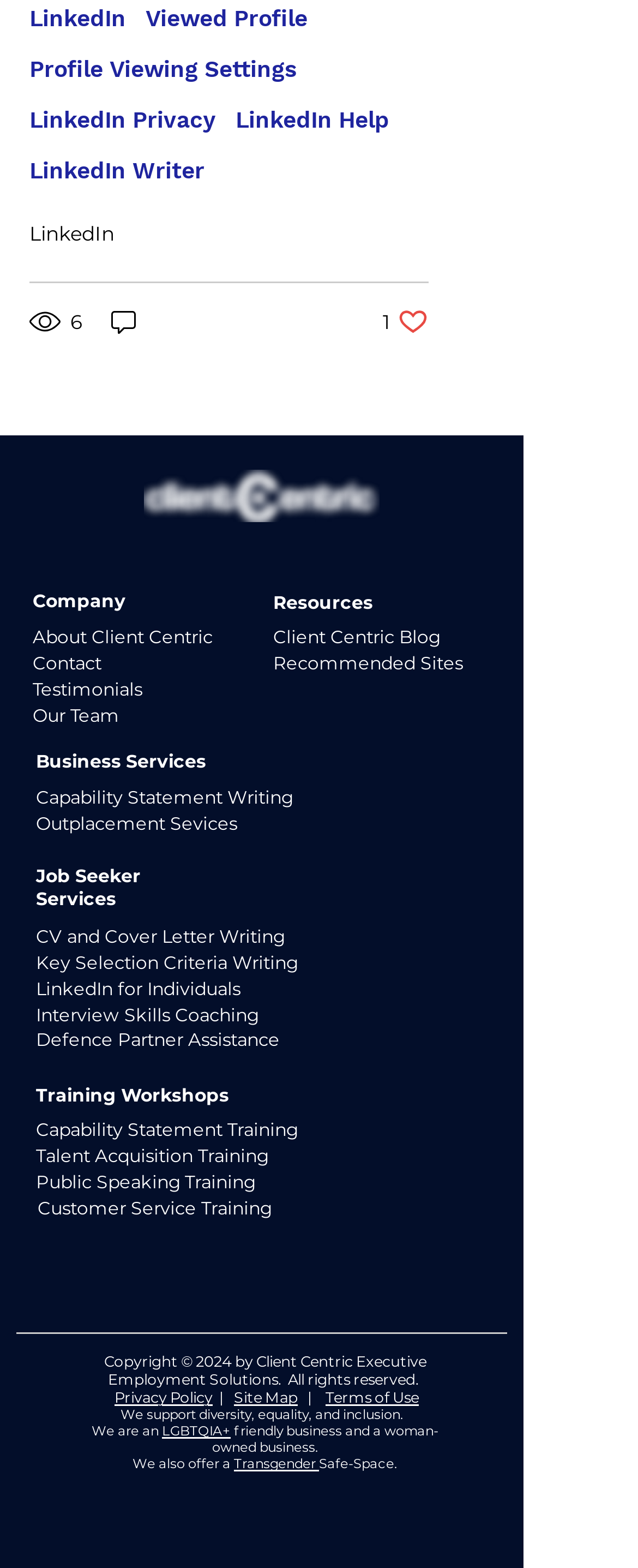How can users contact the company?
Identify the answer in the screenshot and reply with a single word or phrase.

Through the 'Contact' link